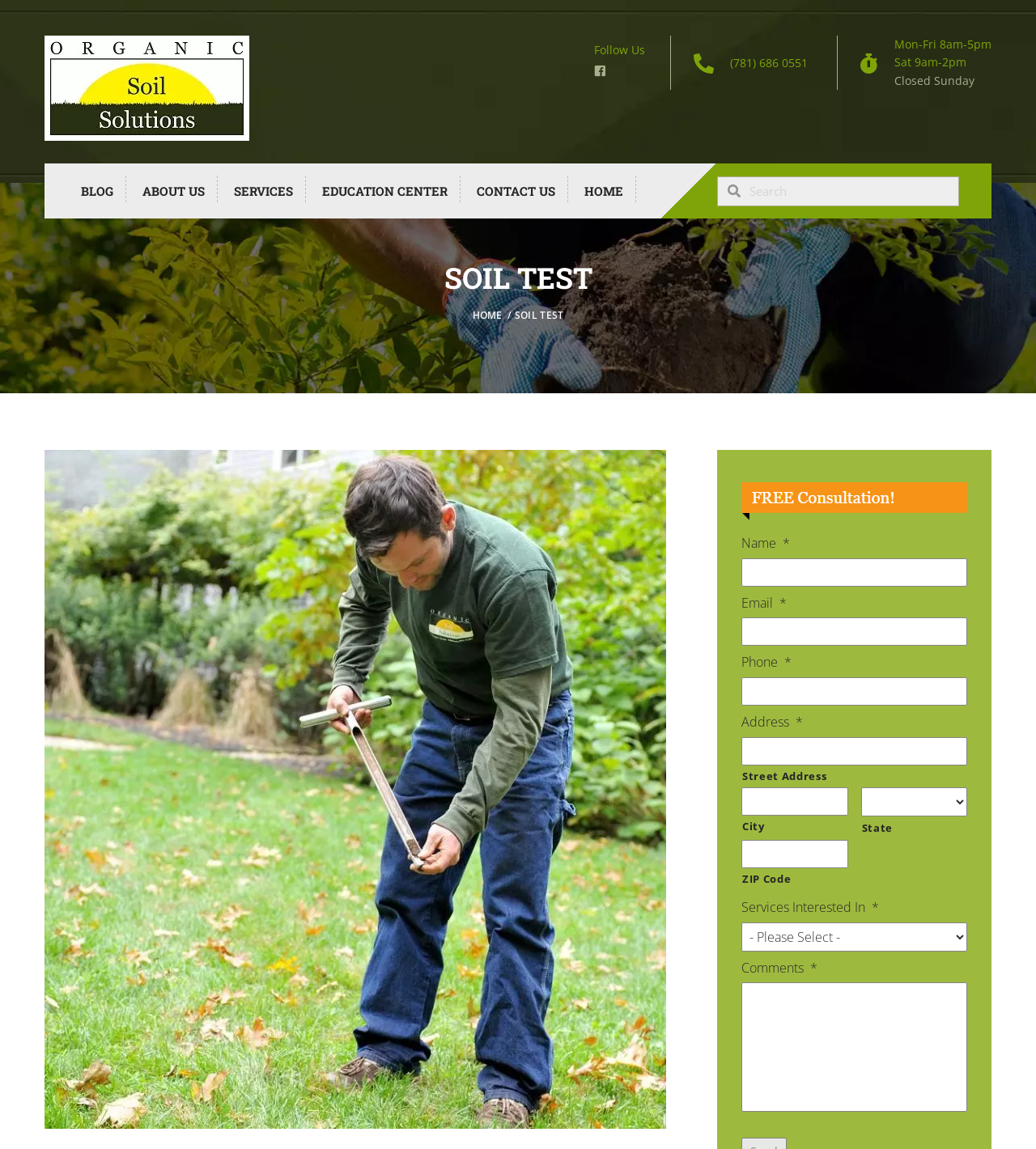Give a detailed account of the webpage.

The webpage is about Organic Soil Solutions in Lincoln, MA, which provides informational articles about soil and lawn care. At the top left, there is a logo of Organic Soil Solutions, which is also a link. Next to the logo, there is a heading "Follow Us" with a phone number and business hours listed below.

On the top right, there is a navigation menu with links to "BLOG", "ABOUT US", "SERVICES", "EDUCATION CENTER", "CONTACT US", and "HOME". Below the navigation menu, there is a search bar.

The main content of the webpage is a form with a heading "SOIL TEST" at the top. The form has several fields, including "Name", "Email", "Phone", "Address", "Services Interested In", and "Comments", all of which are required. There are also two images of Organic Soil Solutions on the page, one at the top and one at the bottom.

At the bottom left, there is a link to the "HOME" page, and at the bottom right, there is a link to call the business phone number.